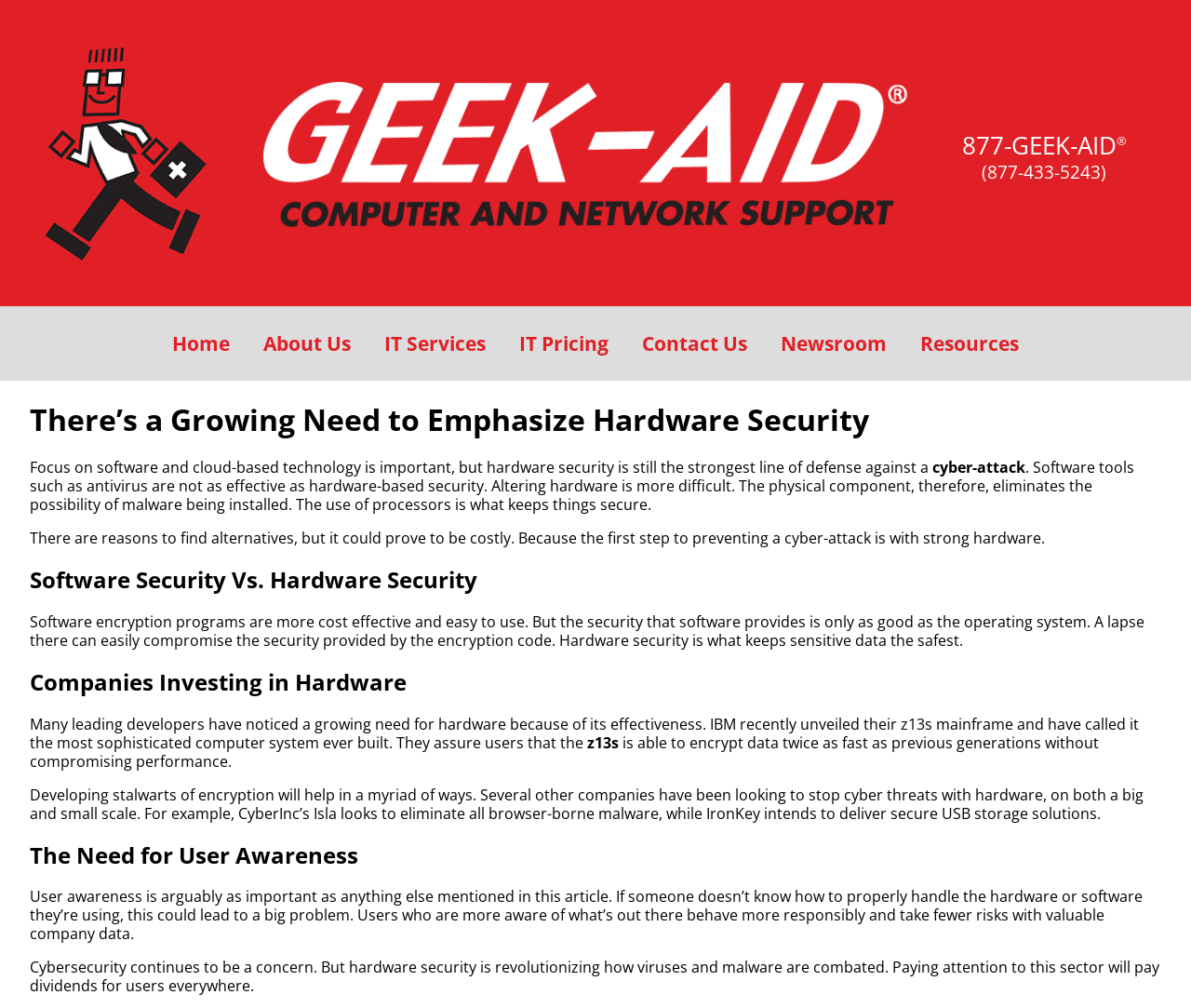Identify the bounding box of the HTML element described as: "877-GEEK-AID".

[0.808, 0.128, 0.937, 0.16]